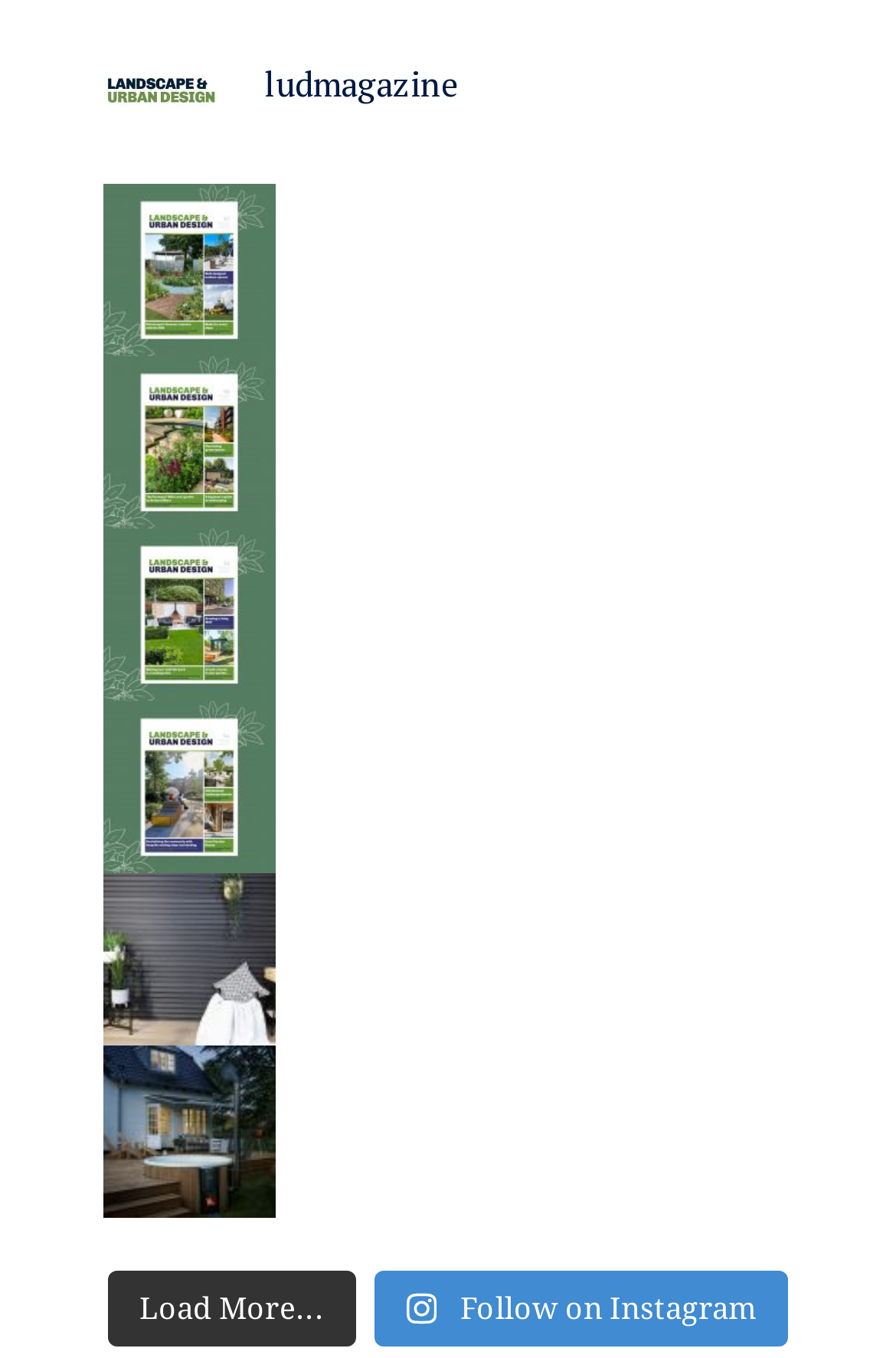What is the name of the magazine?
Using the information presented in the image, please offer a detailed response to the question.

The name of the magazine can be found in the heading element with the text 'ludmagazine' and also in the image description 'Landscape & Urban Design'.